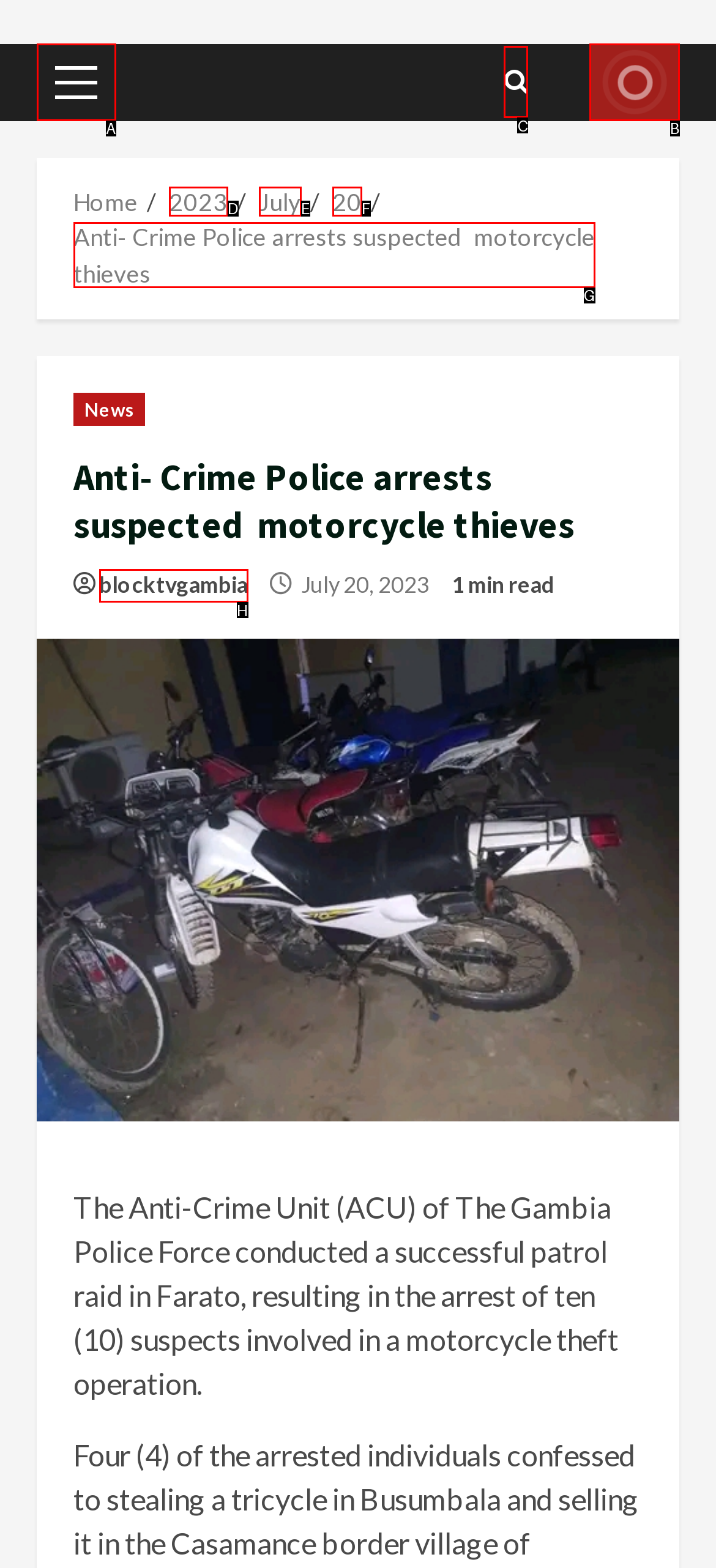Which HTML element matches the description: Watch Live?
Reply with the letter of the correct choice.

B